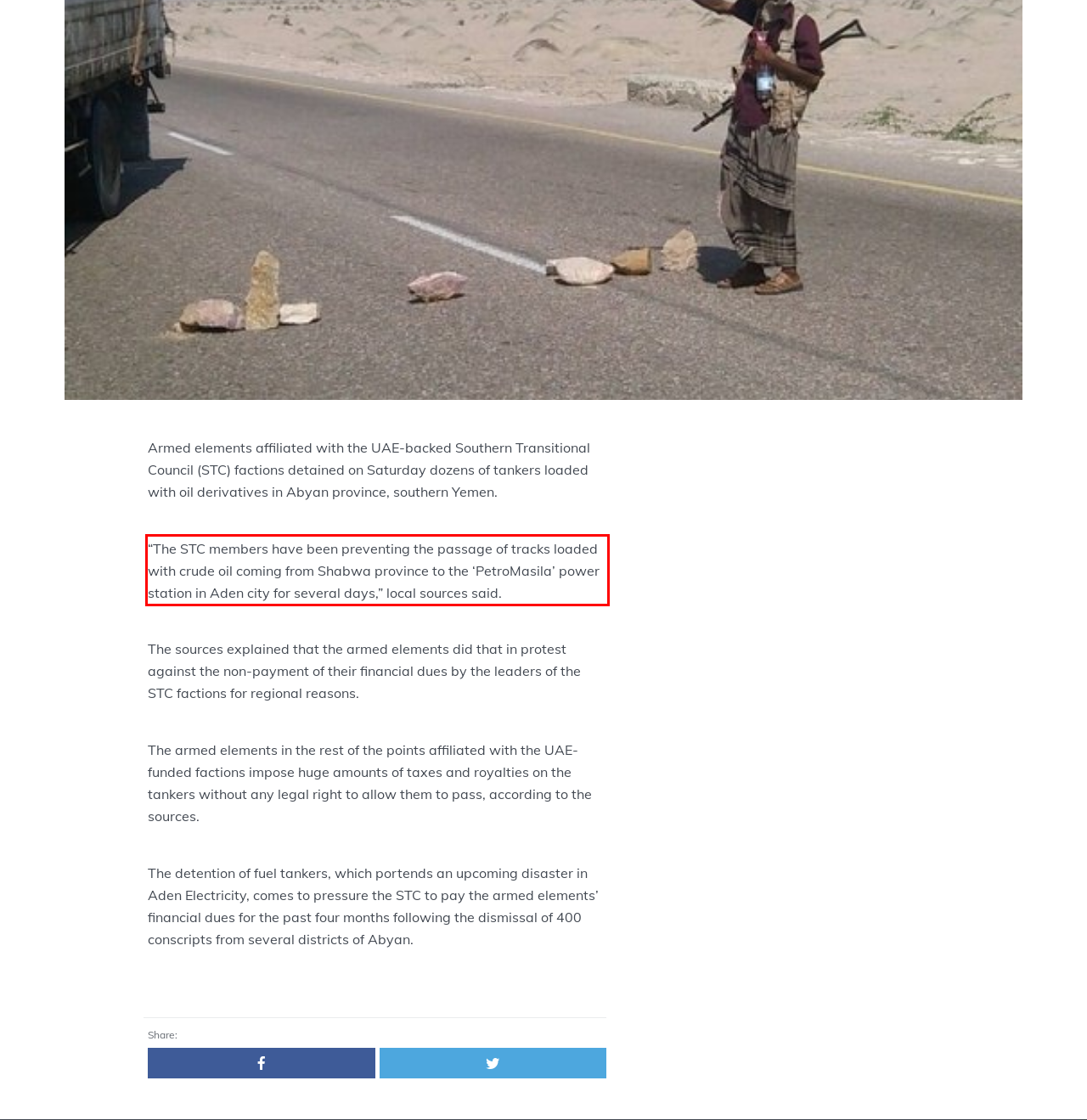You are provided with a screenshot of a webpage that includes a UI element enclosed in a red rectangle. Extract the text content inside this red rectangle.

“The STC members have been preventing the passage of tracks loaded with crude oil coming from Shabwa province to the ‘PetroMasila’ power station in Aden city for several days,” local sources said.